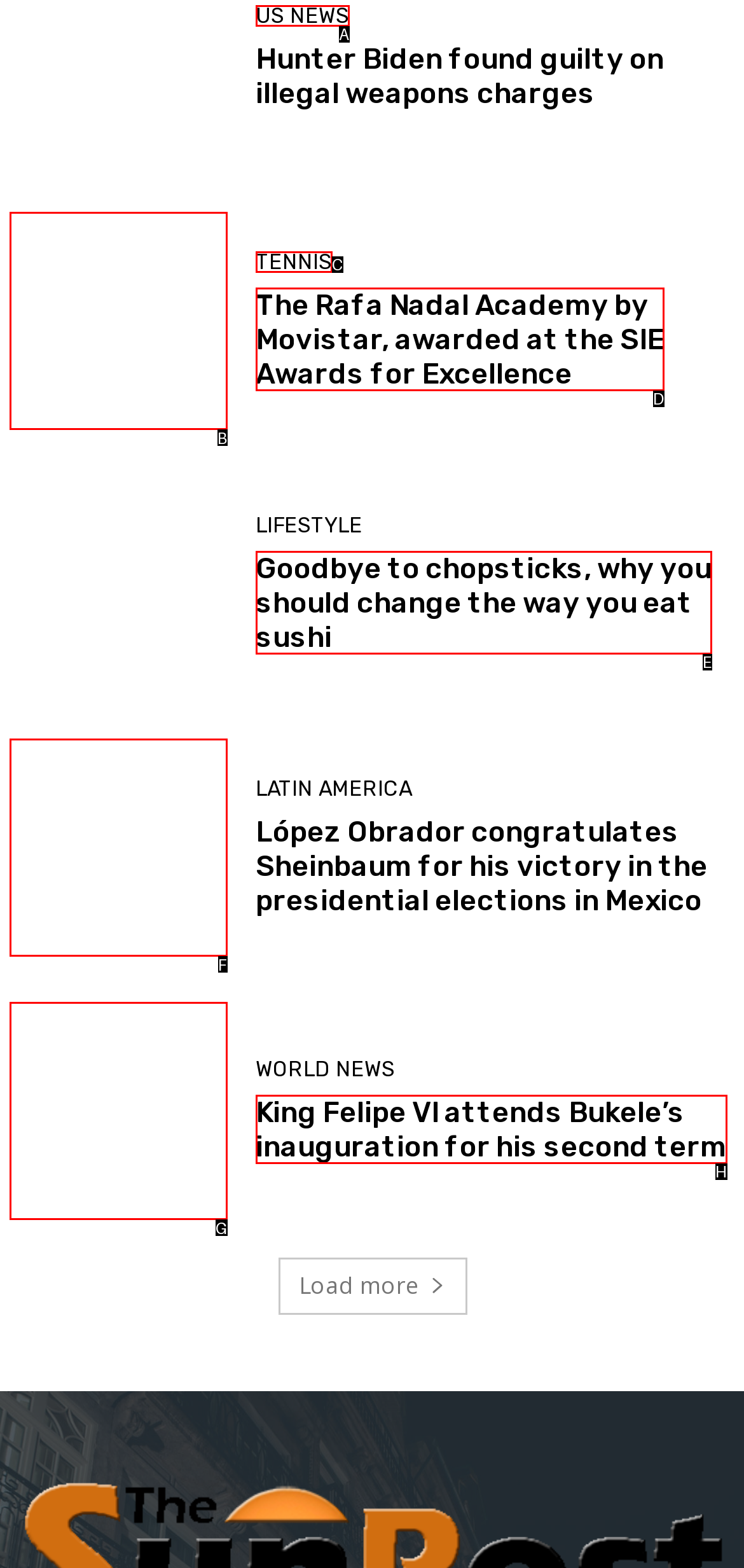Using the given description: 2022, identify the HTML element that corresponds best. Answer with the letter of the correct option from the available choices.

None